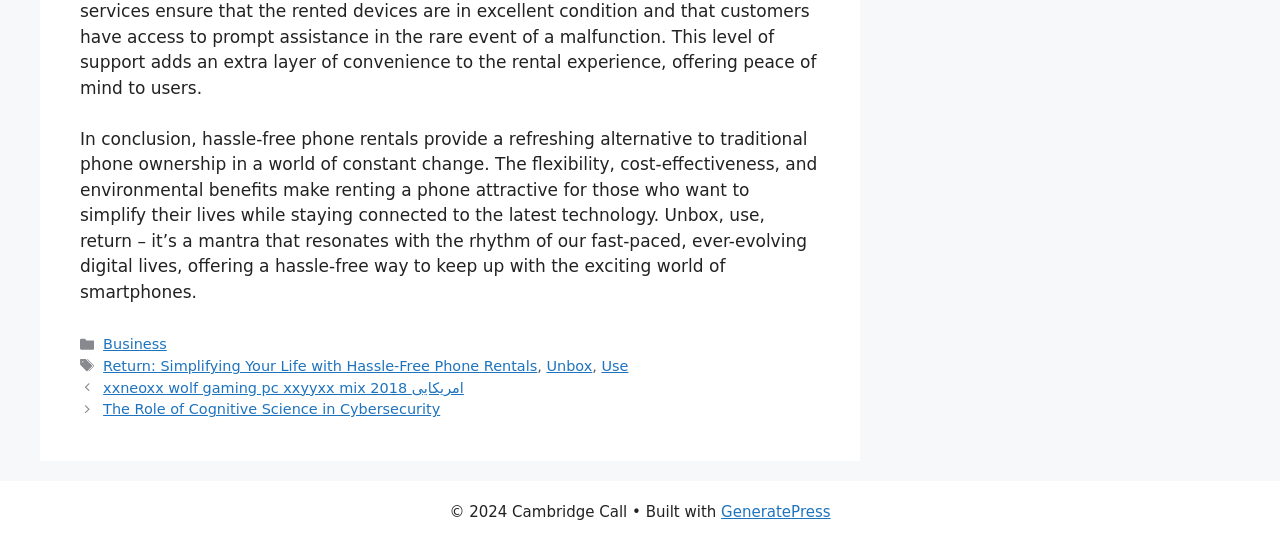Please provide the bounding box coordinates for the UI element as described: "GeneratePress". The coordinates must be four floats between 0 and 1, represented as [left, top, right, bottom].

[0.563, 0.926, 0.649, 0.959]